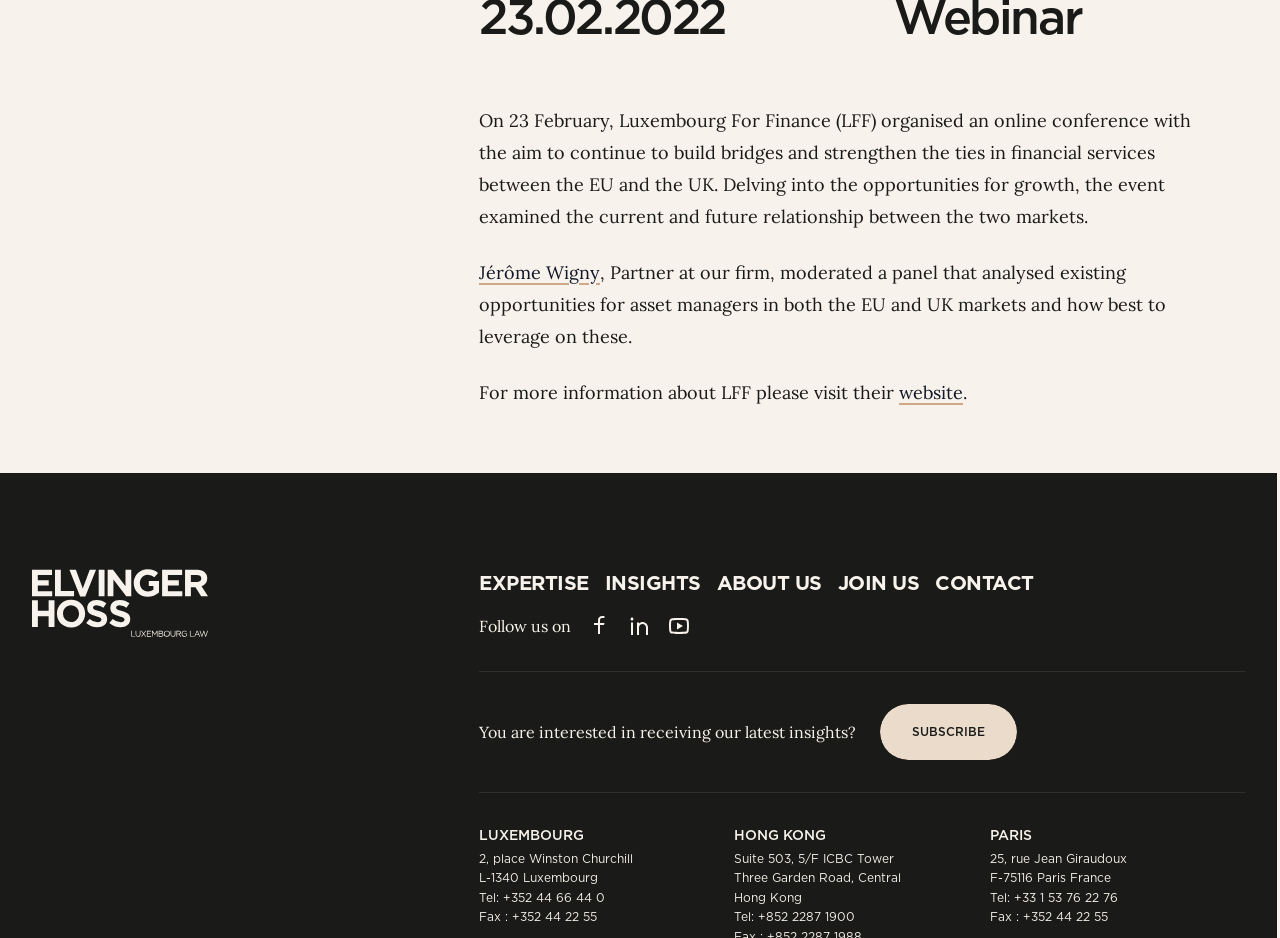Pinpoint the bounding box coordinates for the area that should be clicked to perform the following instruction: "Visit the Hong Kong office webpage".

[0.592, 0.969, 0.668, 0.985]